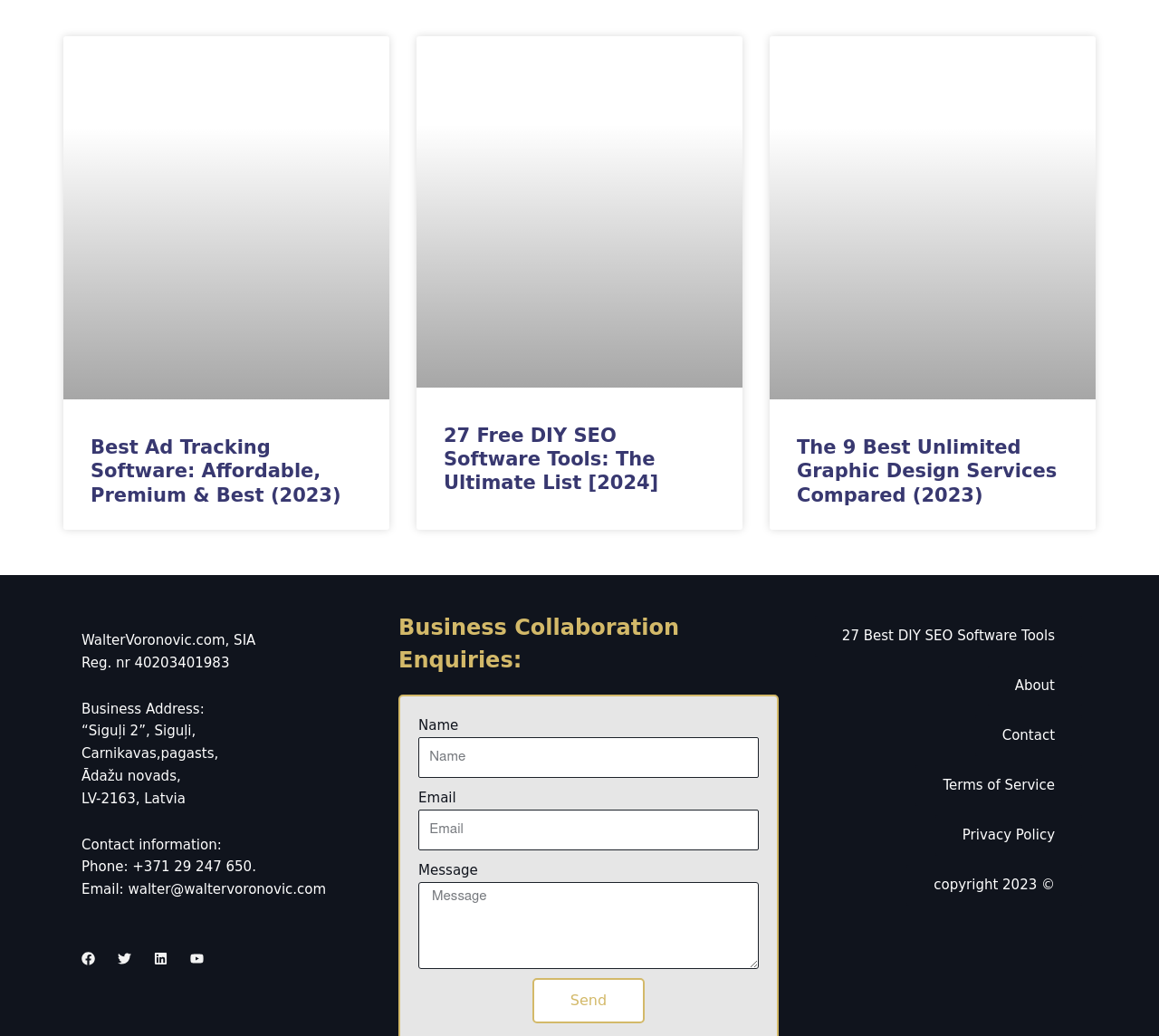What is the purpose of the form in the webpage?
Please provide a single word or phrase based on the screenshot.

Business Collaboration Enquiries